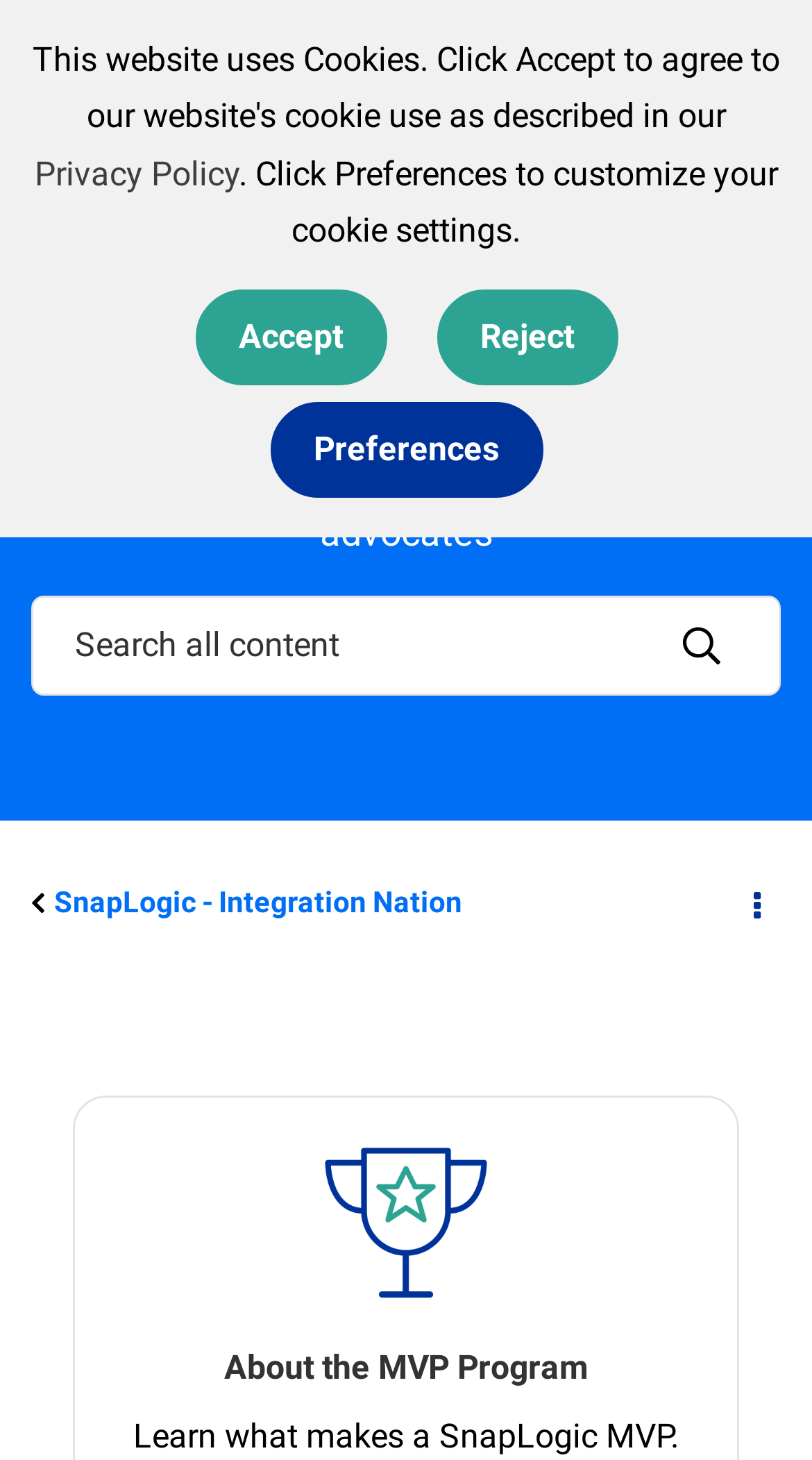Using the provided element description: "More on BDD", identify the bounding box coordinates. The coordinates should be four floats between 0 and 1 in the order [left, top, right, bottom].

None